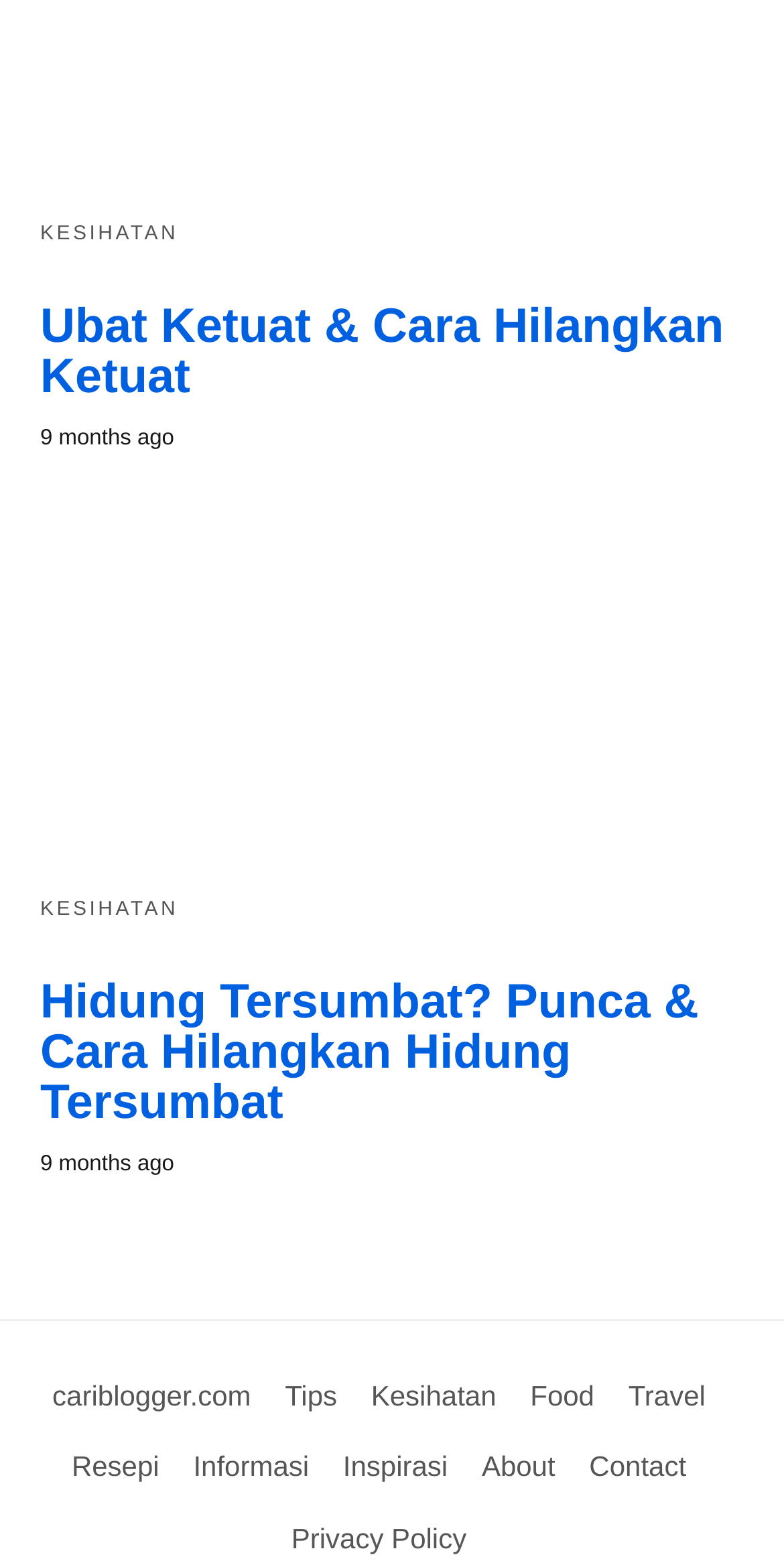Determine the bounding box coordinates for the area that needs to be clicked to fulfill this task: "Read the 'Hidung Tersumbat? Punca & Cara Hilangkan Hidung Tersumbat' article". The coordinates must be given as four float numbers between 0 and 1, i.e., [left, top, right, bottom].

[0.051, 0.626, 0.891, 0.725]